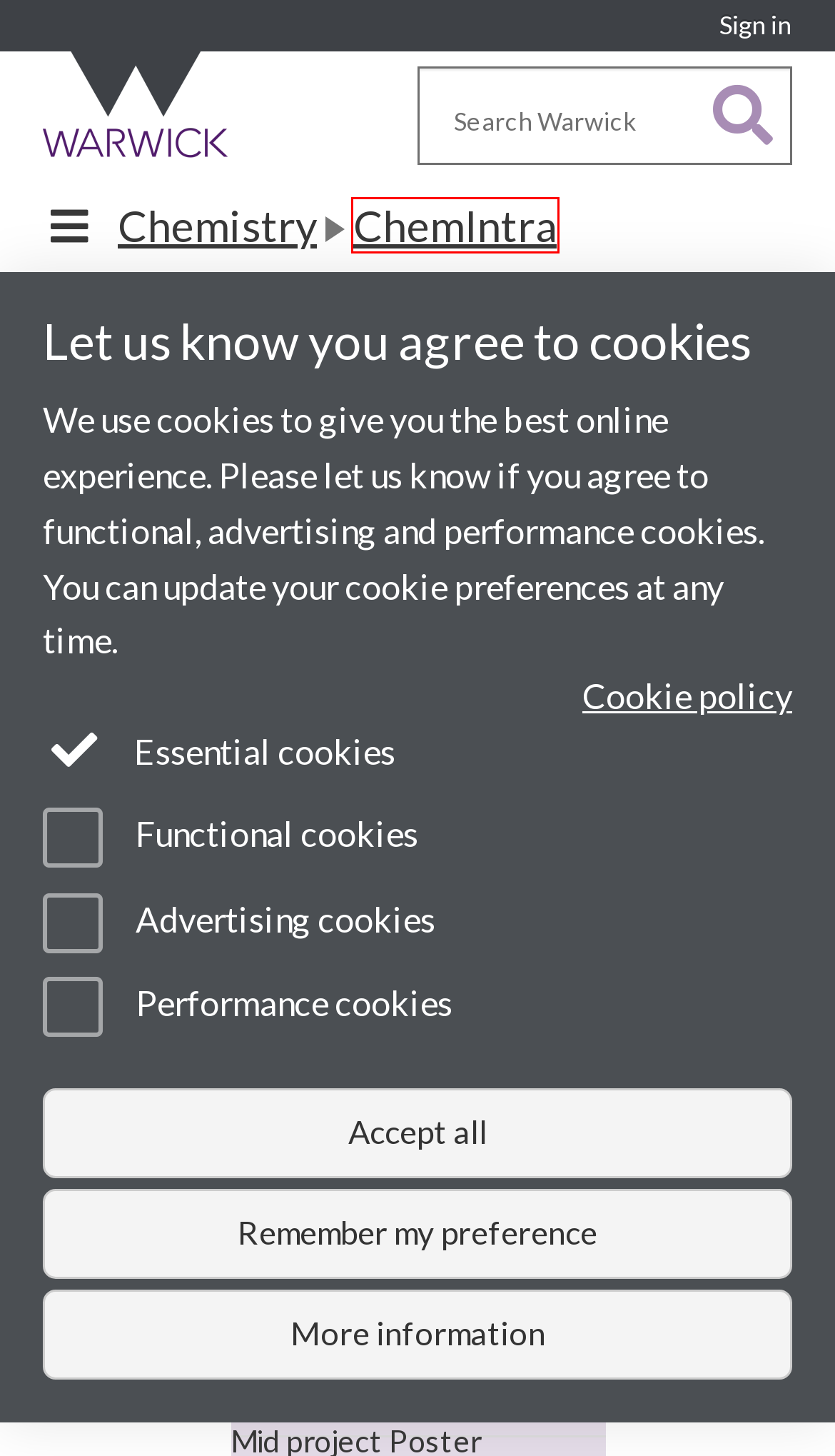You have a screenshot of a webpage with a red bounding box around an element. Select the webpage description that best matches the new webpage after clicking the element within the red bounding box. Here are the descriptions:
A. SiteBuilder - Web Publishing - IT Services
B. Sign in
C. Privacy Notices
D. Modern Slavery Act
E. MSc Posters sign-up
F. Welcome to the University of Warwick
G. ChemIntra
H. Terms of use, University of Warwick web site

G